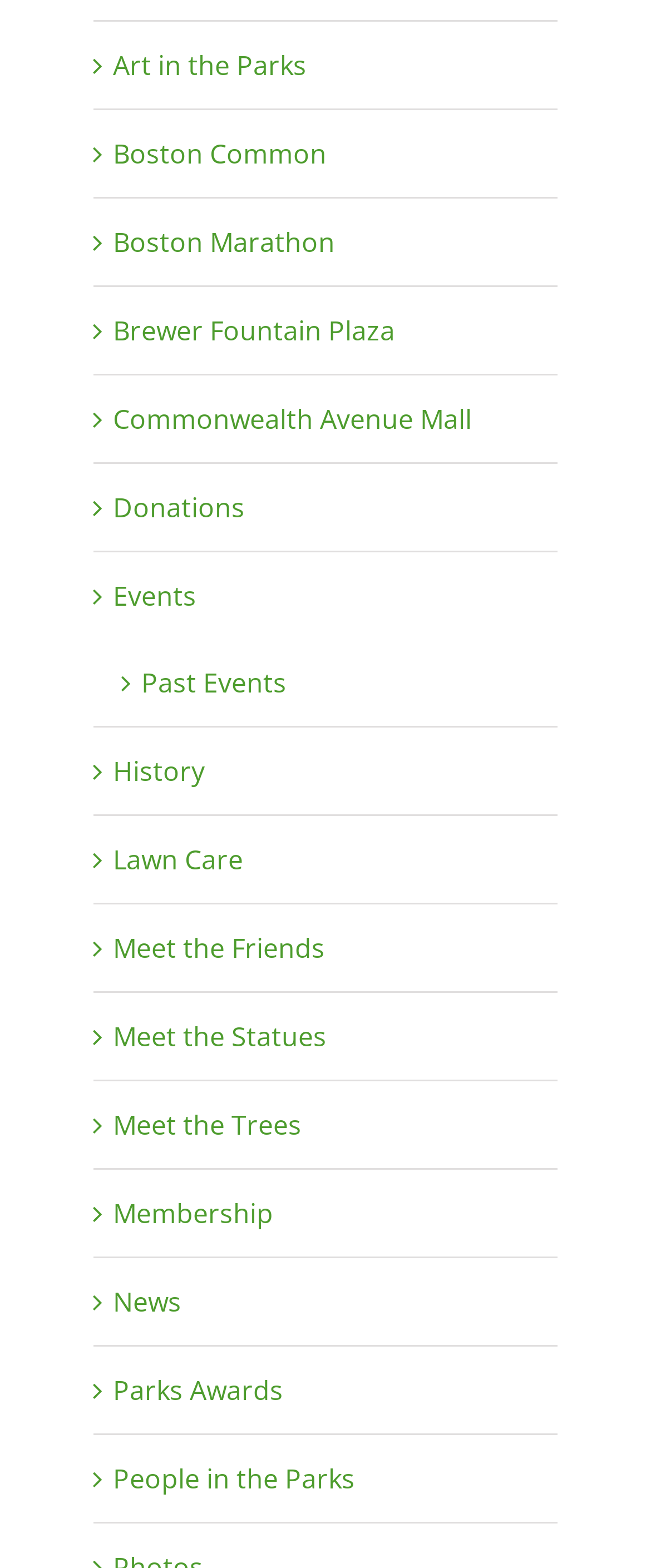Please locate the bounding box coordinates of the element that needs to be clicked to achieve the following instruction: "Explore Past Events". The coordinates should be four float numbers between 0 and 1, i.e., [left, top, right, bottom].

[0.217, 0.418, 0.806, 0.452]